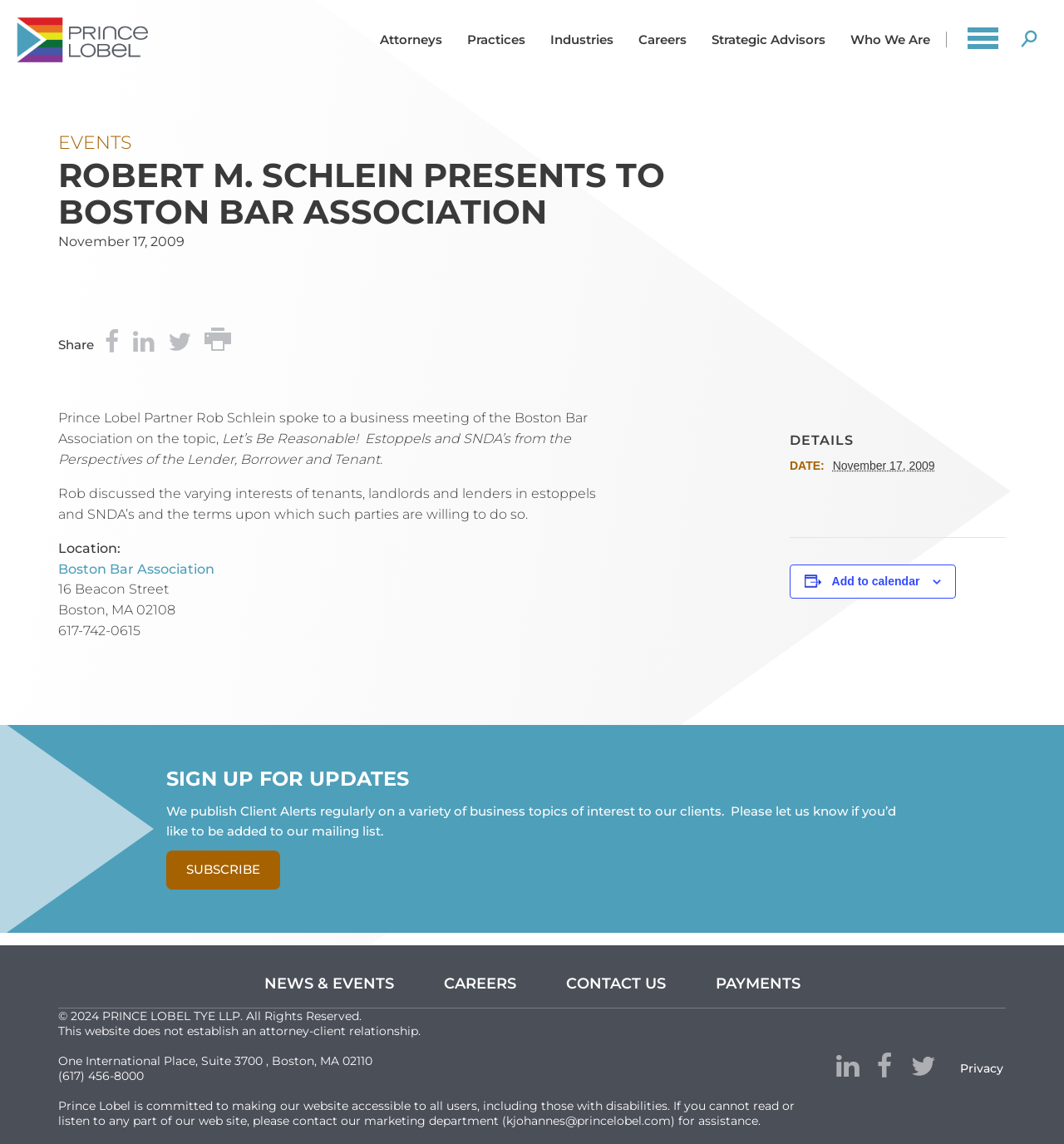Identify the bounding box coordinates necessary to click and complete the given instruction: "Add to calendar".

[0.782, 0.502, 0.864, 0.514]